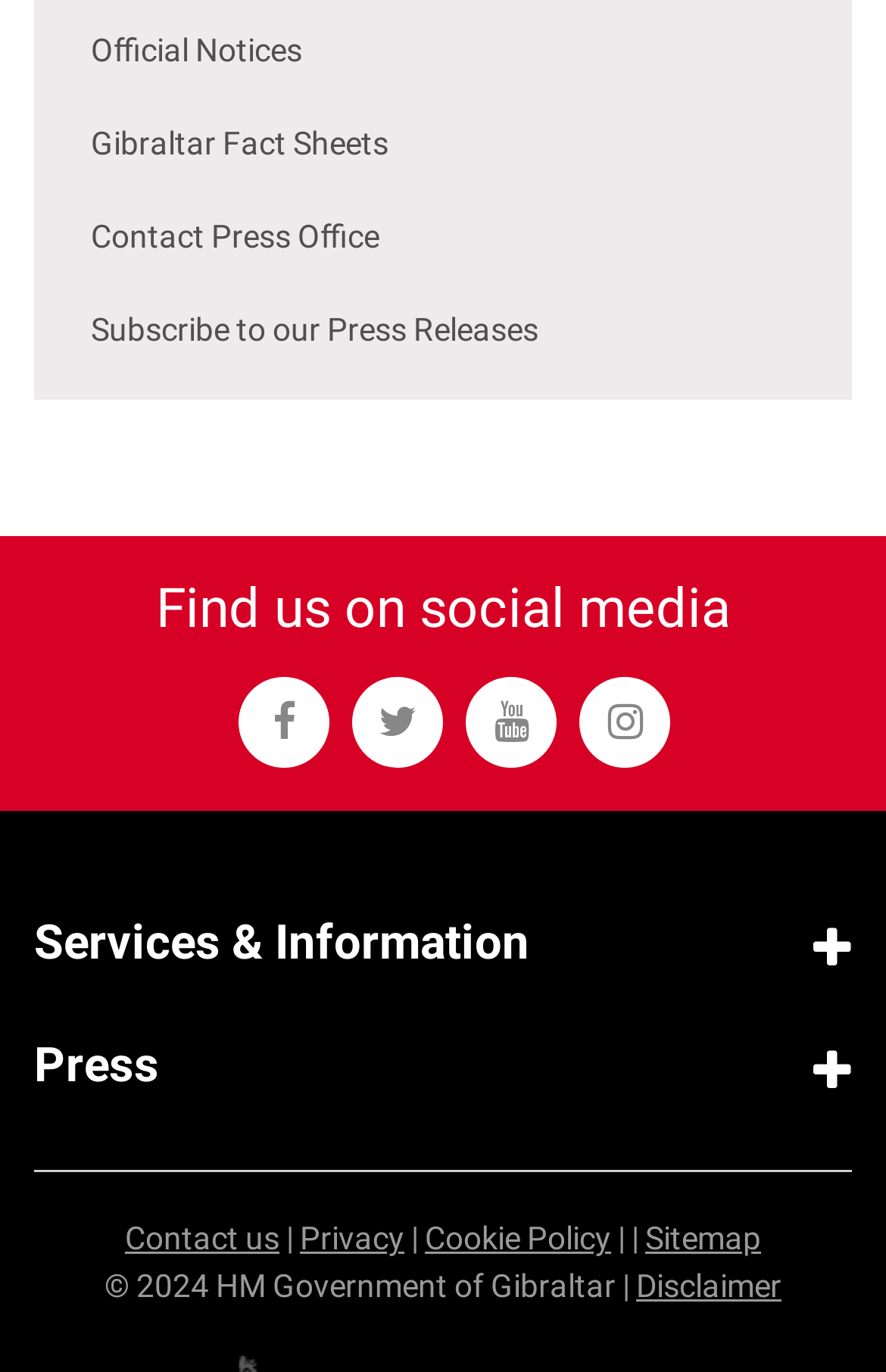What is the first link on the webpage?
Please give a detailed and thorough answer to the question, covering all relevant points.

The first link on the webpage is 'Official Notices' which is located at the top of the page with a bounding box of [0.038, 0.004, 0.962, 0.072].